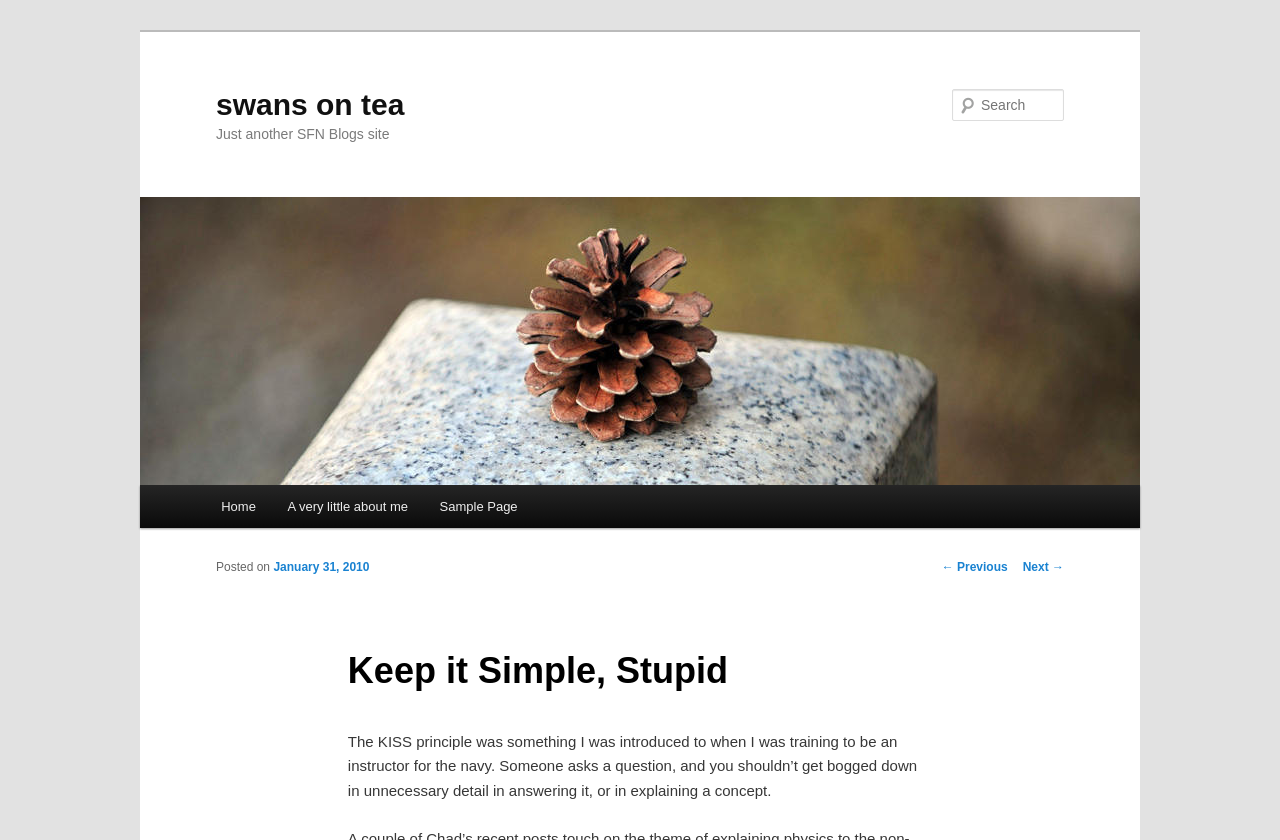Please respond in a single word or phrase: 
What is the main menu item after 'Home'?

A very little about me